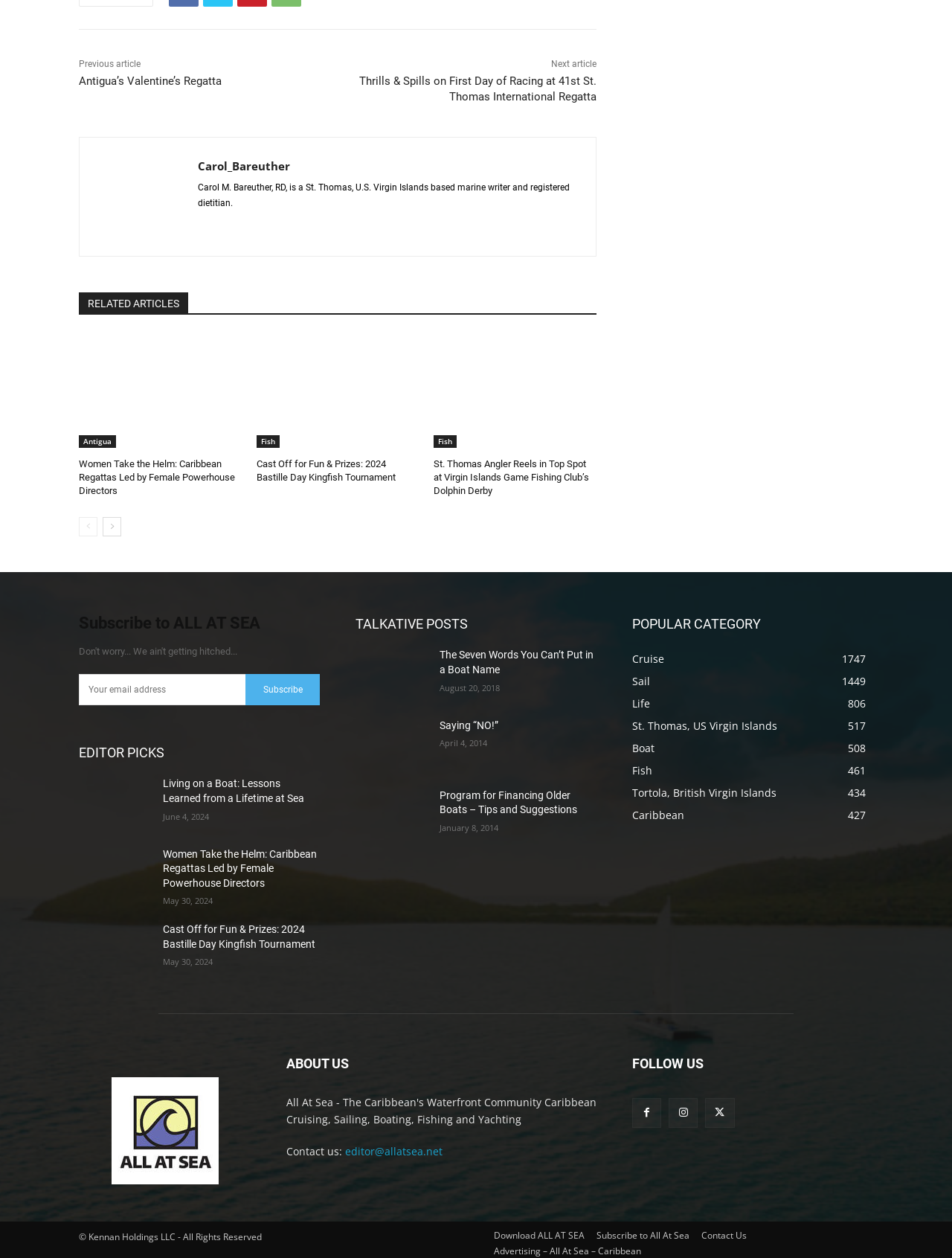Provide the bounding box coordinates of the HTML element described by the text: "parent_node: Carol_Bareuther title="Carol_Bareuther"".

[0.1, 0.122, 0.191, 0.191]